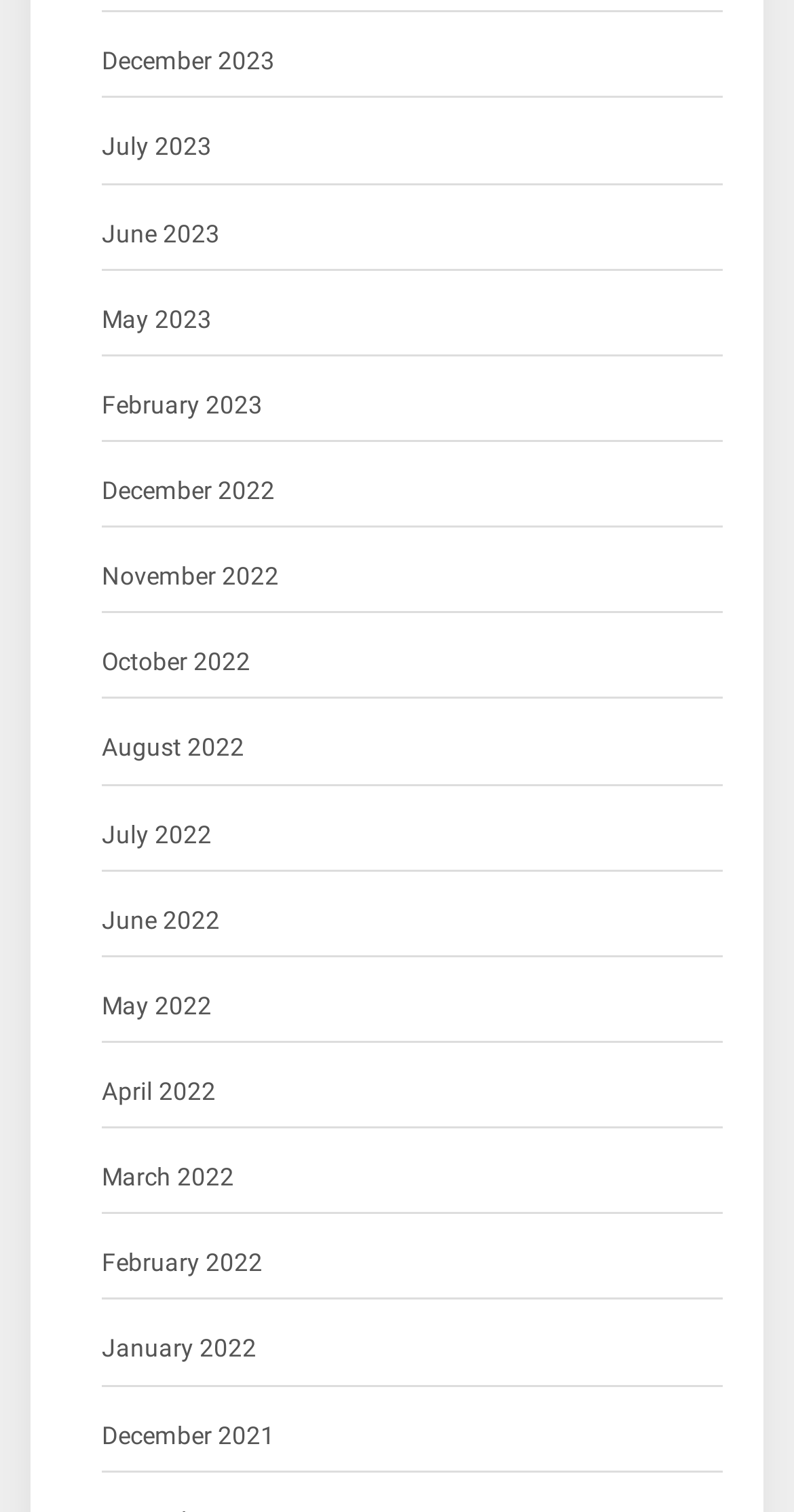Find and specify the bounding box coordinates that correspond to the clickable region for the instruction: "go to July 2022".

[0.128, 0.538, 0.267, 0.567]